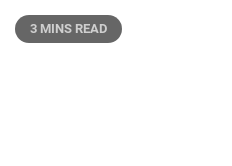Look at the image and write a detailed answer to the question: 
What type of content is the article likely to have?

The caption suggests that the article is likely to have concise and valuable content because the label '3 MINS READ' implies that the content is brief and informative, making it appealing to readers looking for quick insights or helpful information.